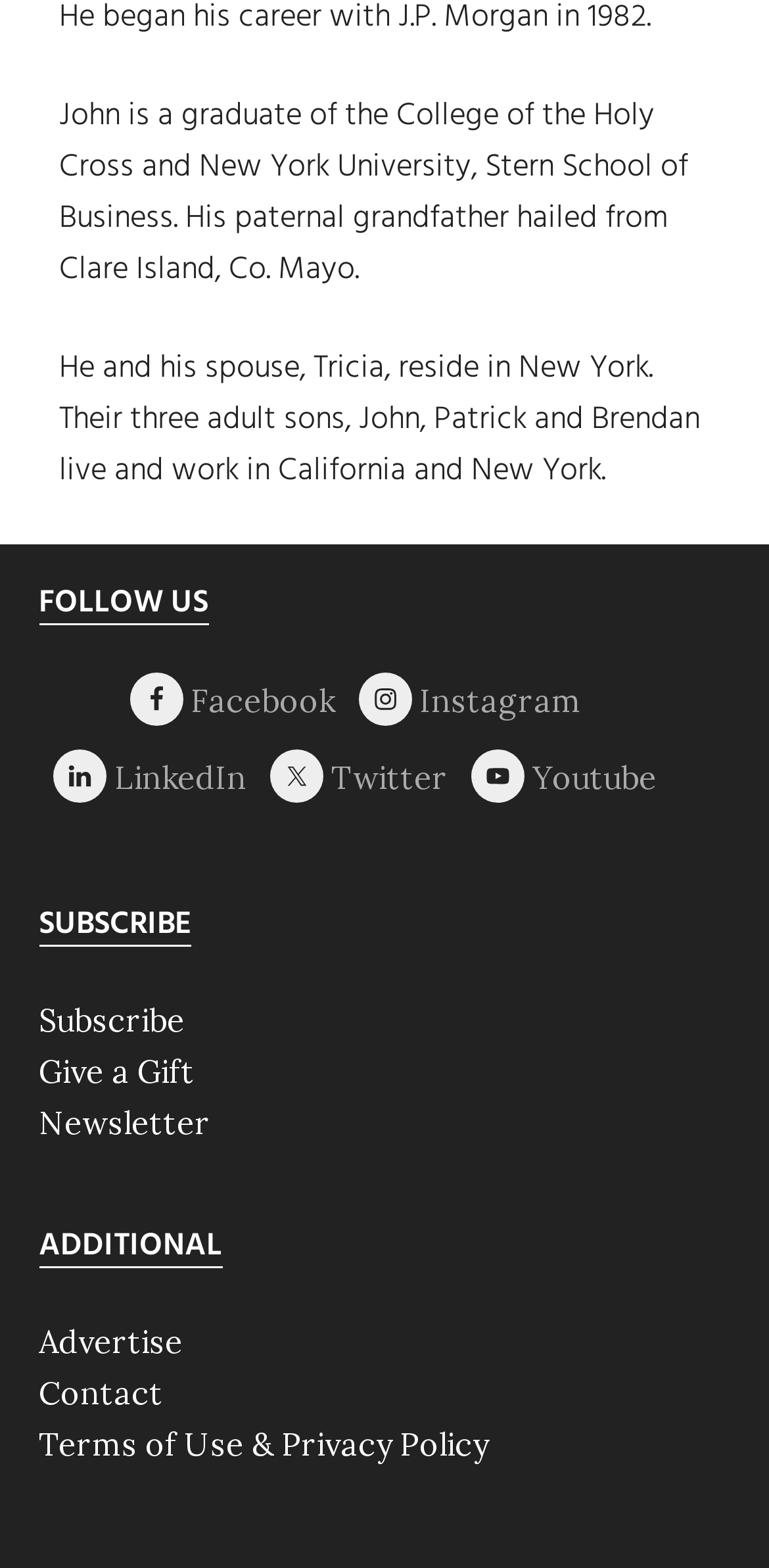Determine the bounding box coordinates for the clickable element to execute this instruction: "Subscribe to the newsletter". Provide the coordinates as four float numbers between 0 and 1, i.e., [left, top, right, bottom].

[0.05, 0.638, 0.24, 0.663]